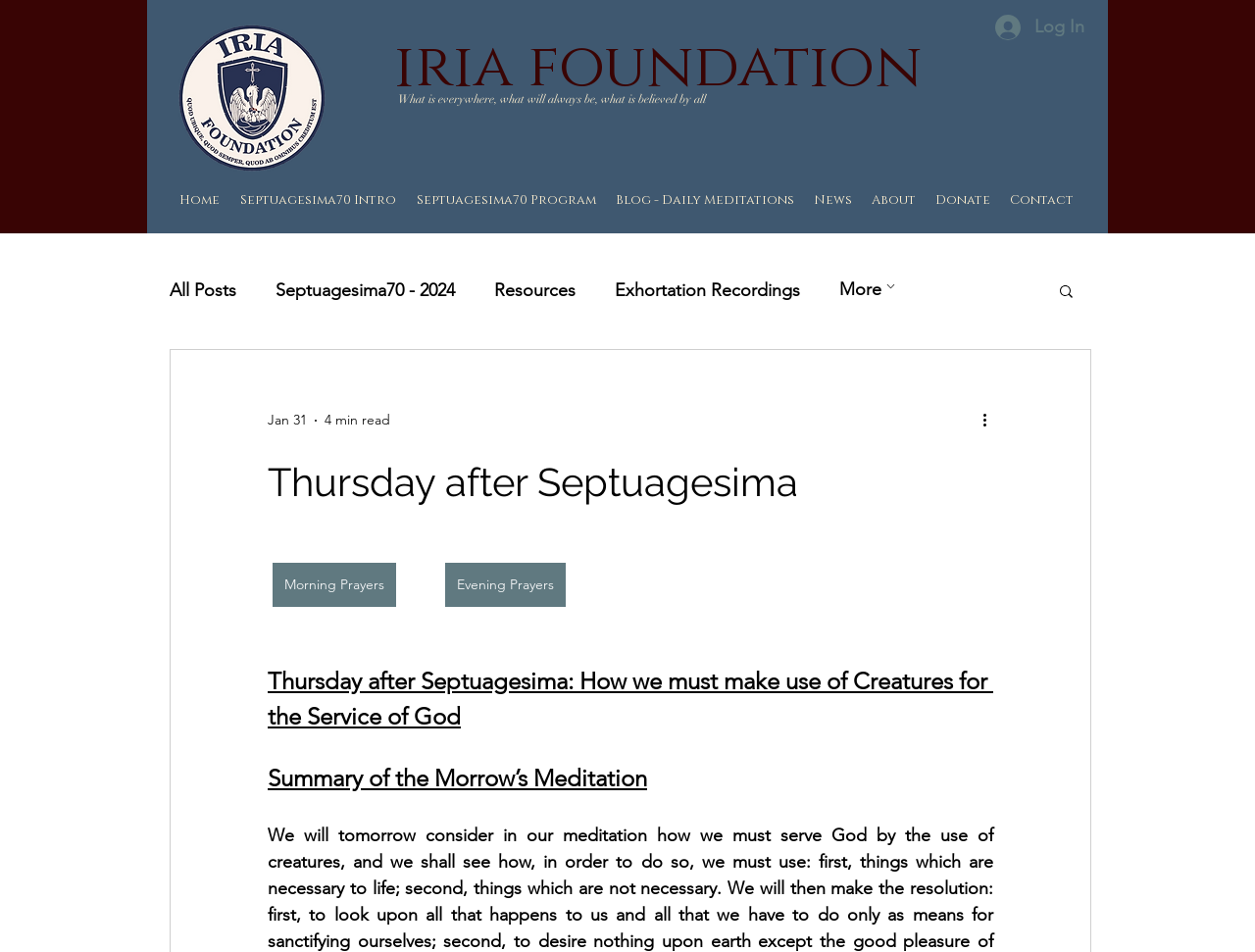Identify the bounding box of the UI component described as: "Blog - Daily Meditations".

[0.483, 0.184, 0.641, 0.235]